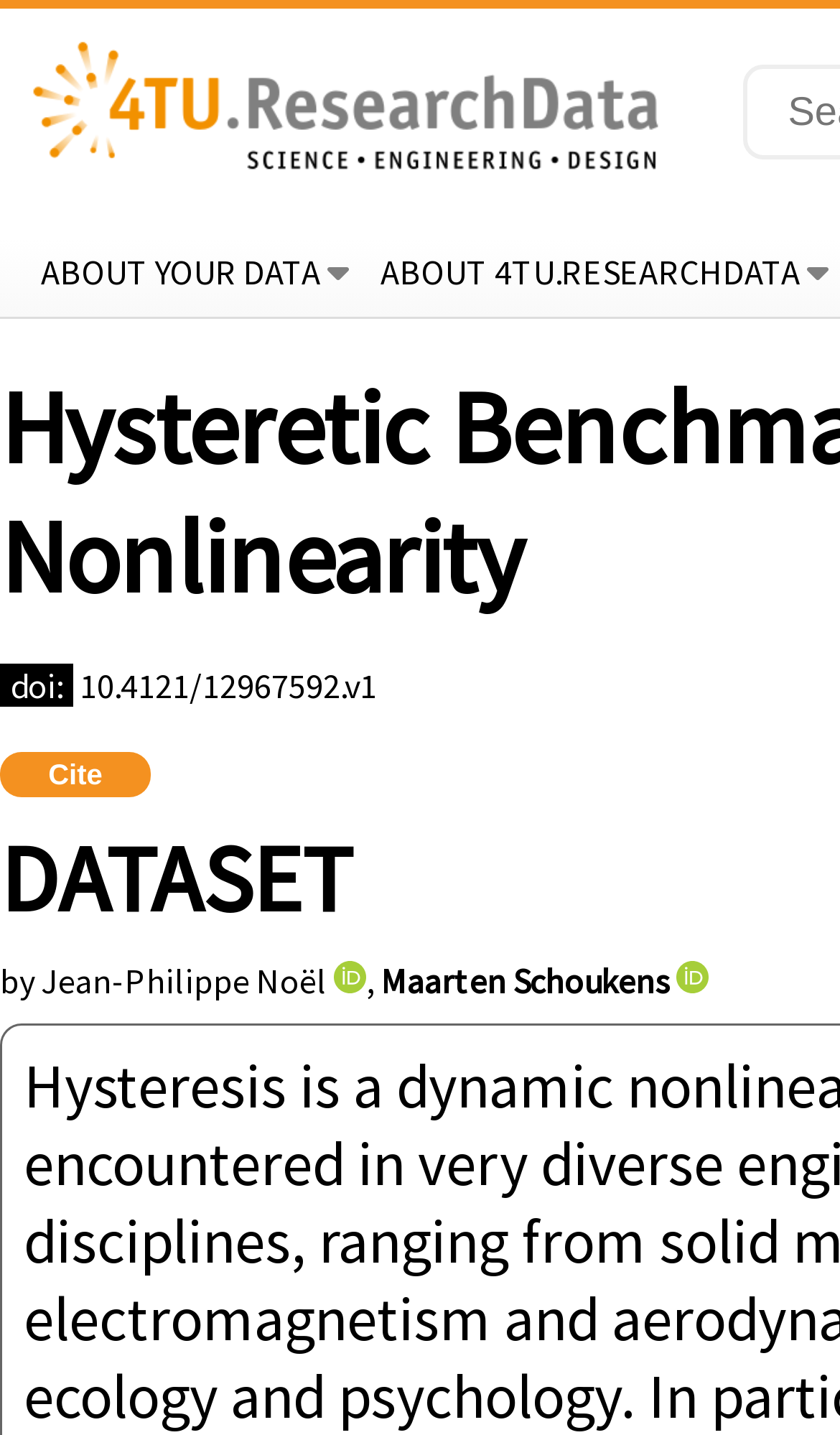Deliver a detailed narrative of the webpage's visual and textual elements.

The webpage is a dataset page on 4TU.ResearchData, an international data repository for science, engineering, and design. At the top left corner, there is a 4TU.ResearchData logo, which is an image linked to the repository's homepage. 

Below the logo, there are two headings: "ABOUT YOUR DATA" on the left and "ABOUT 4TU.RESEARCHDATA" on the right. 

Further down, there is a section with a DOI (digital object identifier) label, followed by a link to the dataset's DOI, "10.4121/12967592.v1". 

To the left of this section, there is a "Cite" button. 

Below these elements, there is a large heading "DATASET" spanning almost half of the page width. 

Underneath the "DATASET" heading, there is a section with text "by" followed by two author names, "Jean-Philippe Noël" and "Maarten Schoukens", each linked to their respective profiles. Both authors have an ORCID logo next to their names, which is an image linked to their ORCID profiles. The two authors are separated by a comma.